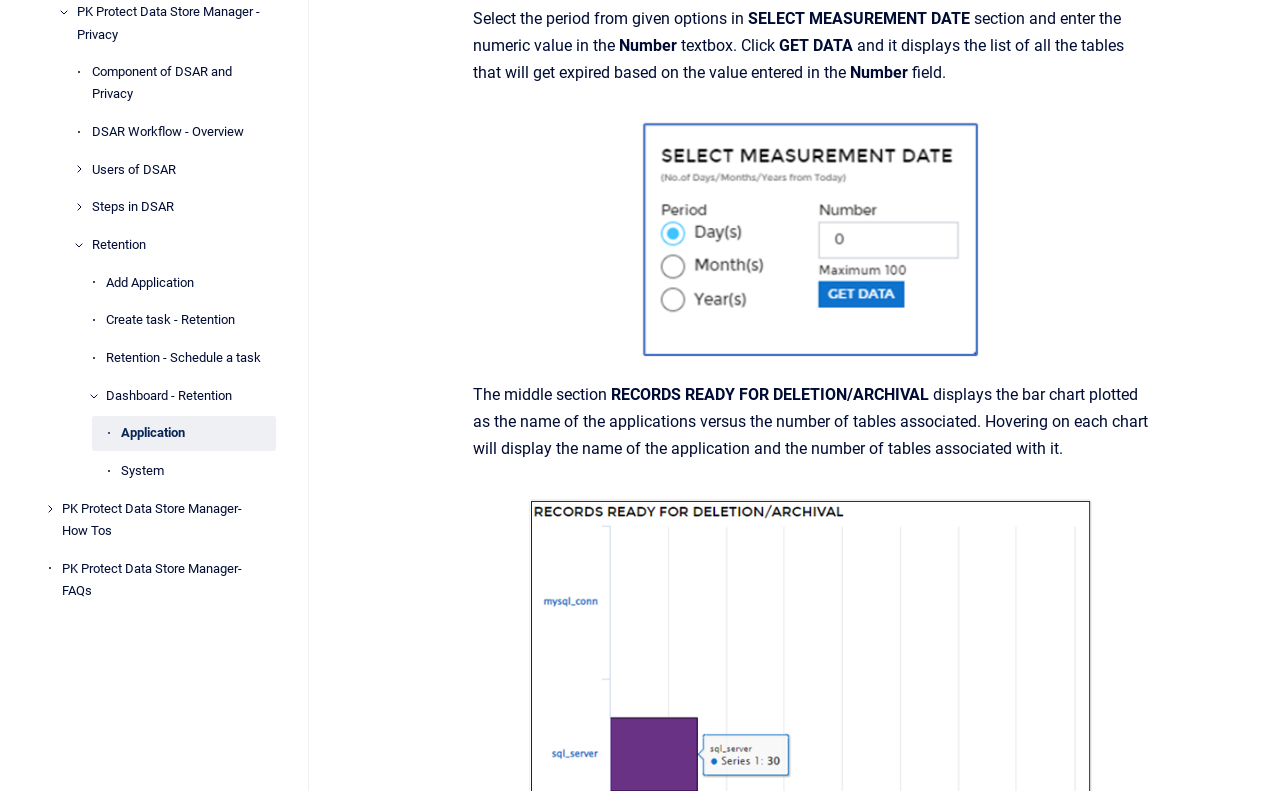Find the bounding box coordinates for the UI element that matches this description: "Add Application".

[0.083, 0.335, 0.216, 0.38]